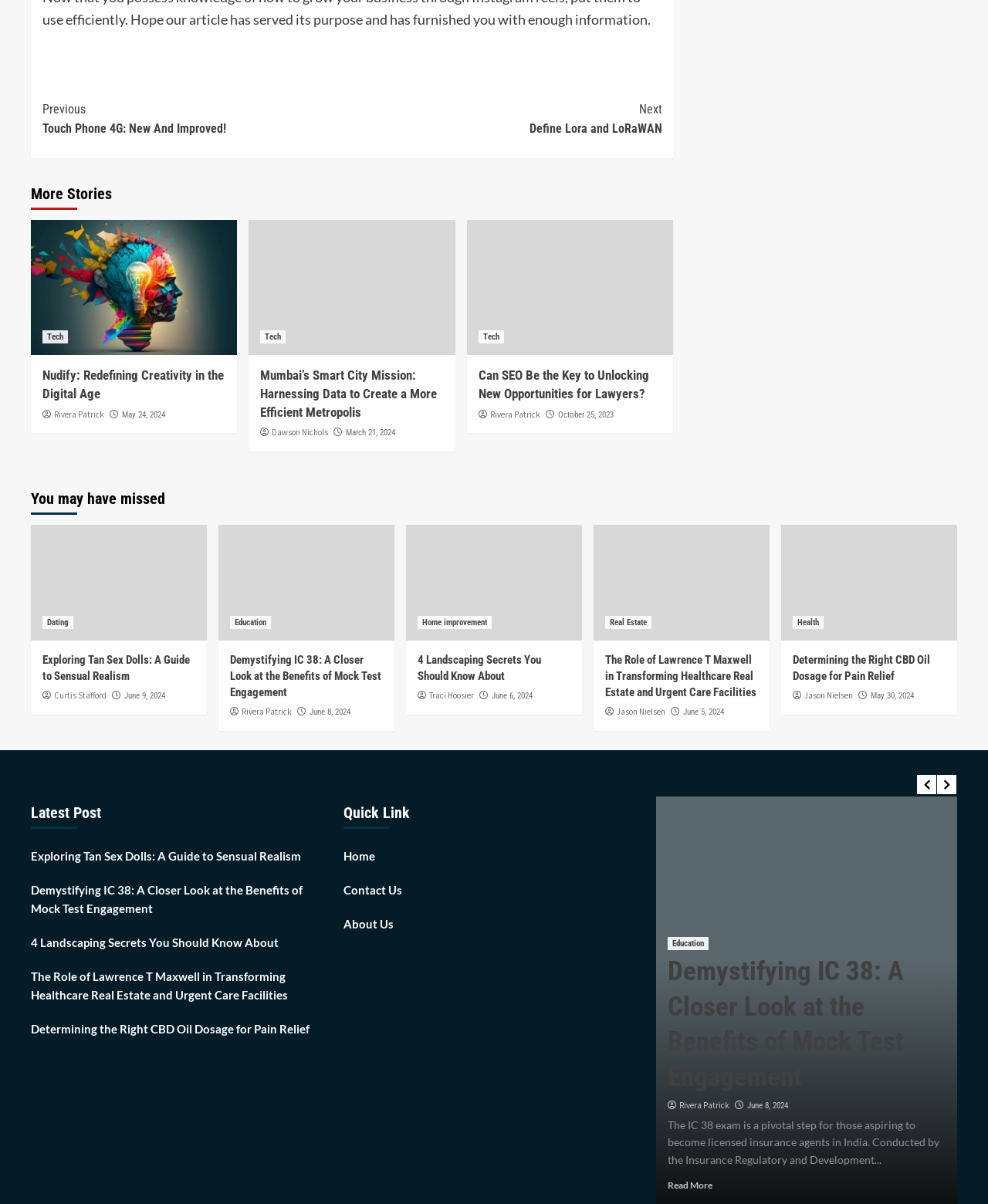What is the category of the article 'Nudify: Redefining Creativity in the Digital Age'?
Refer to the image and answer the question using a single word or phrase.

Tech